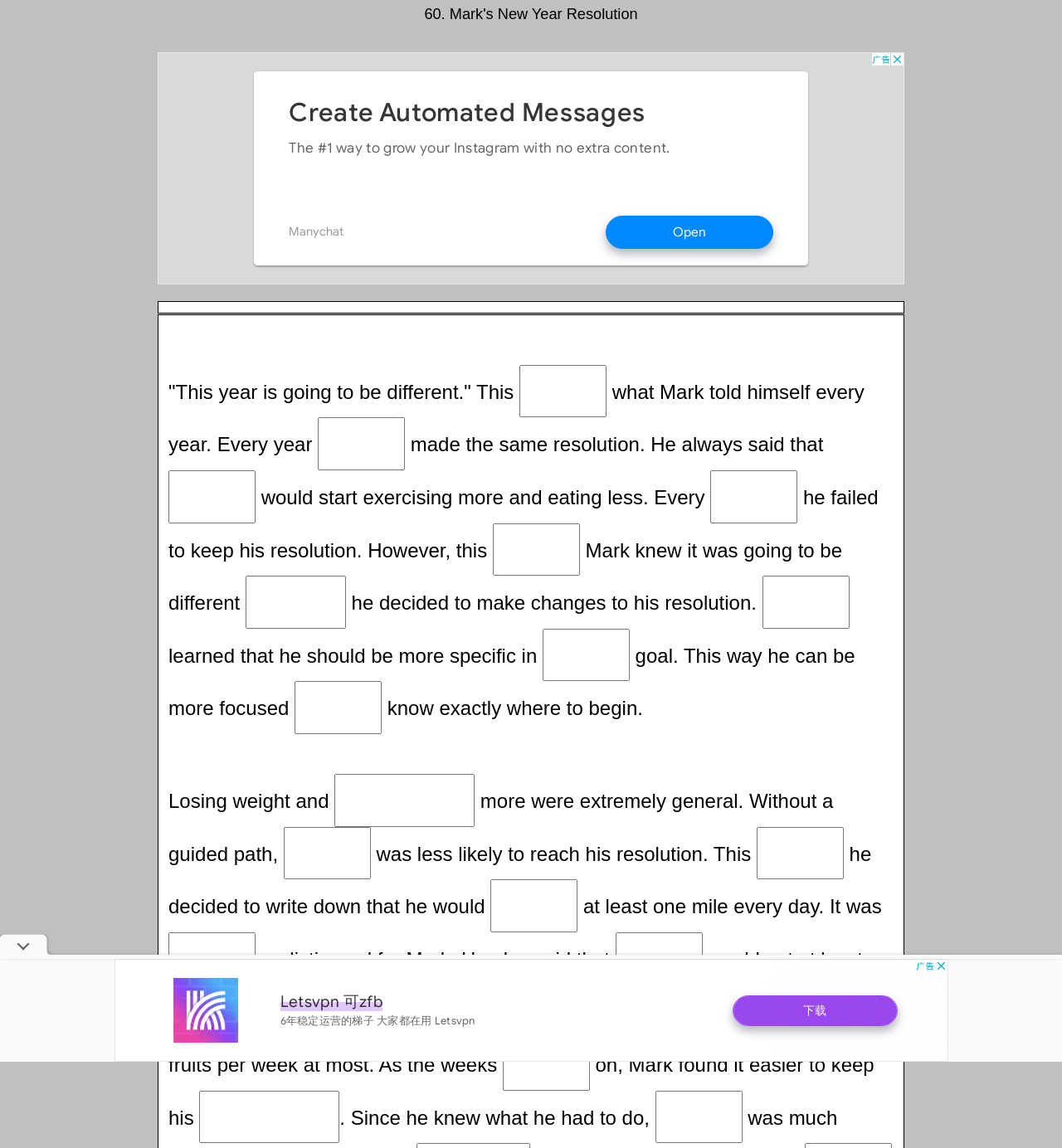What did Mark learn about making resolutions?
Please analyze the image and answer the question with as much detail as possible.

Based on the webpage content, Mark learned that he should be more specific in his goals, as stated in the sentence 'learned that he should be more specific in his goal'.